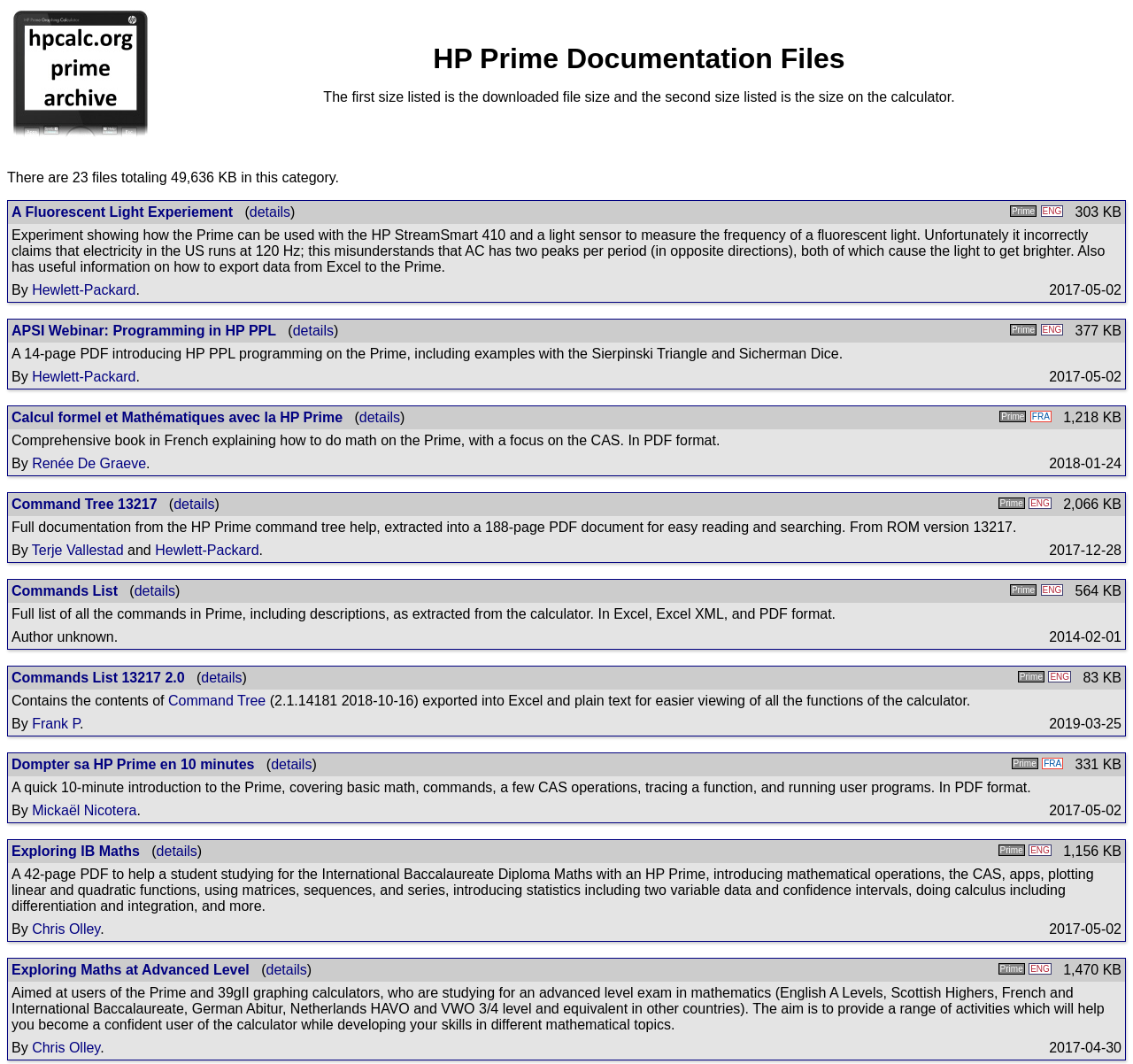Give a short answer using one word or phrase for the question:
In what format is the 'Commands List' document available?

Excel, Excel XML, and PDF